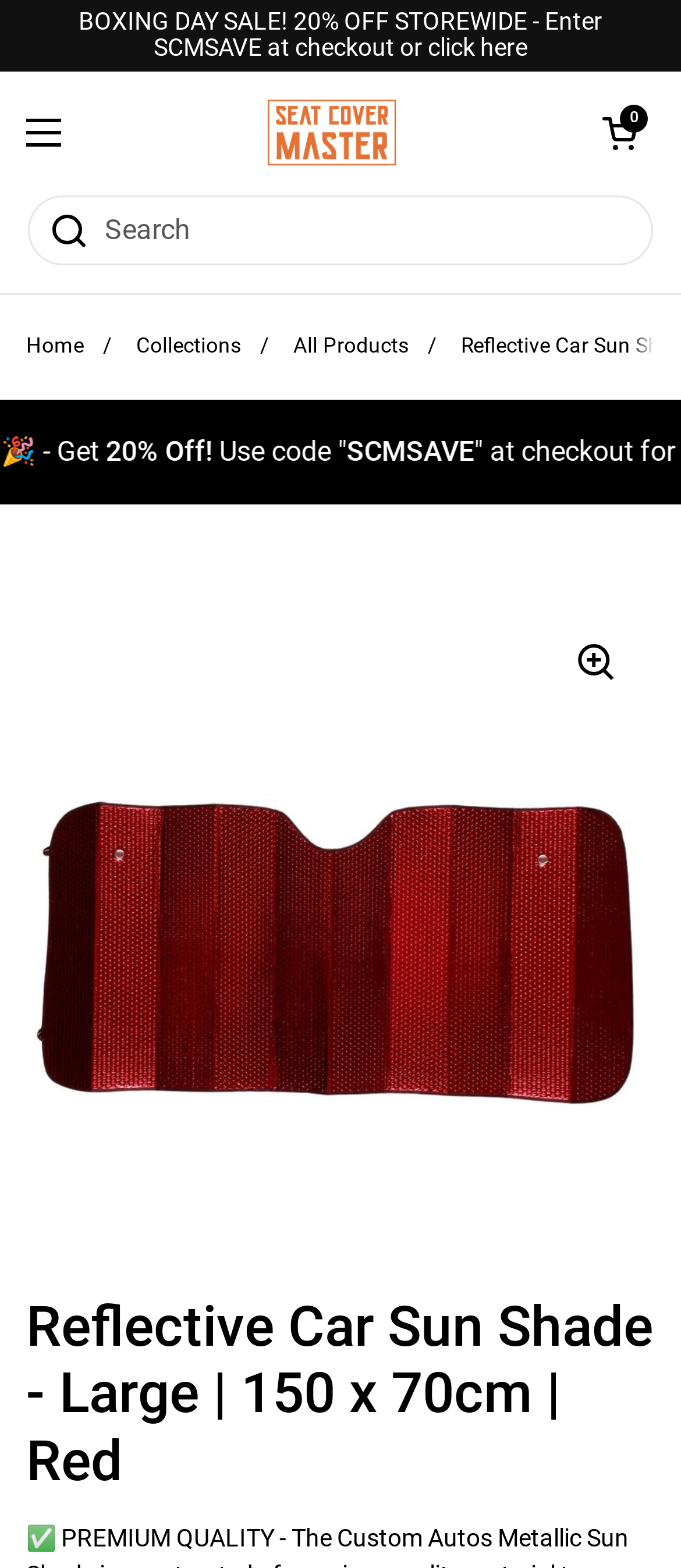Reply to the question with a single word or phrase:
What is the purpose of the button with the image?

Open menu